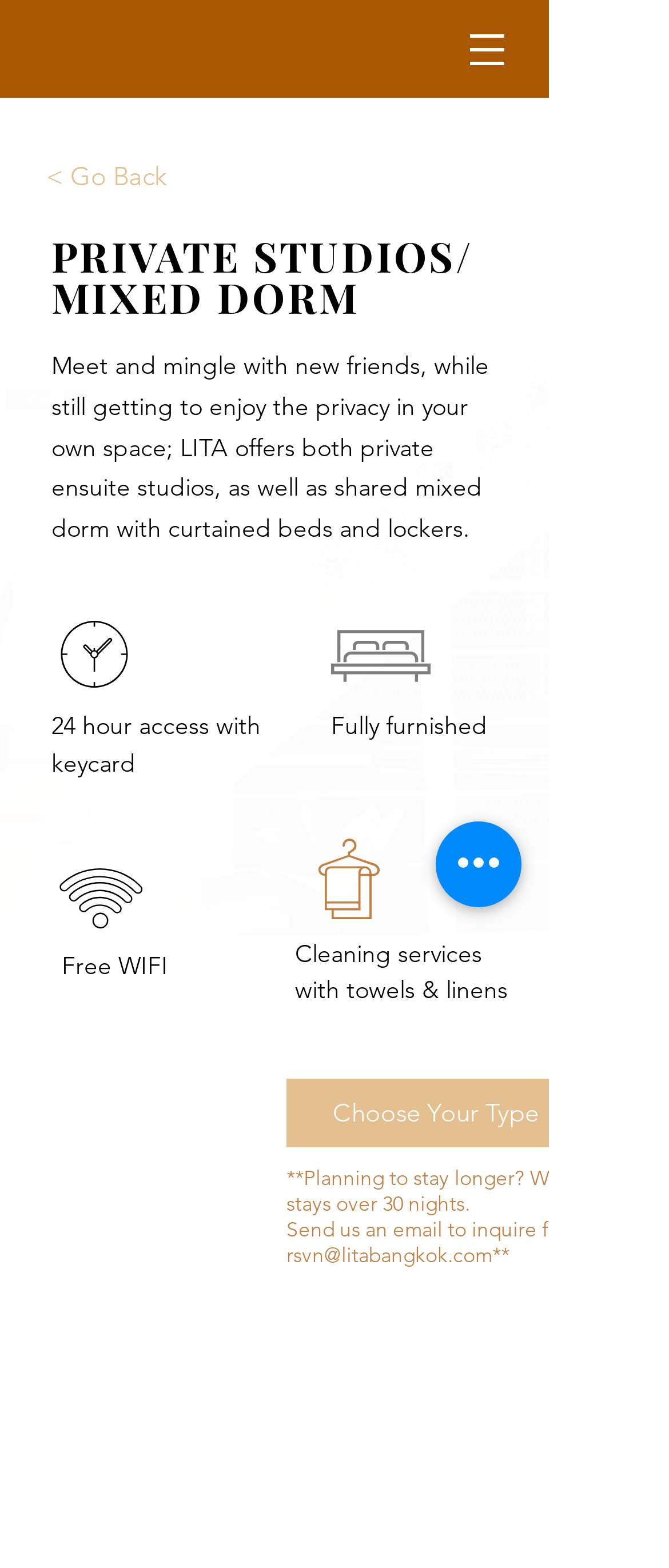Answer the following in one word or a short phrase: 
What is the purpose of the 'Choose Your Type' link?

To select accommodation type